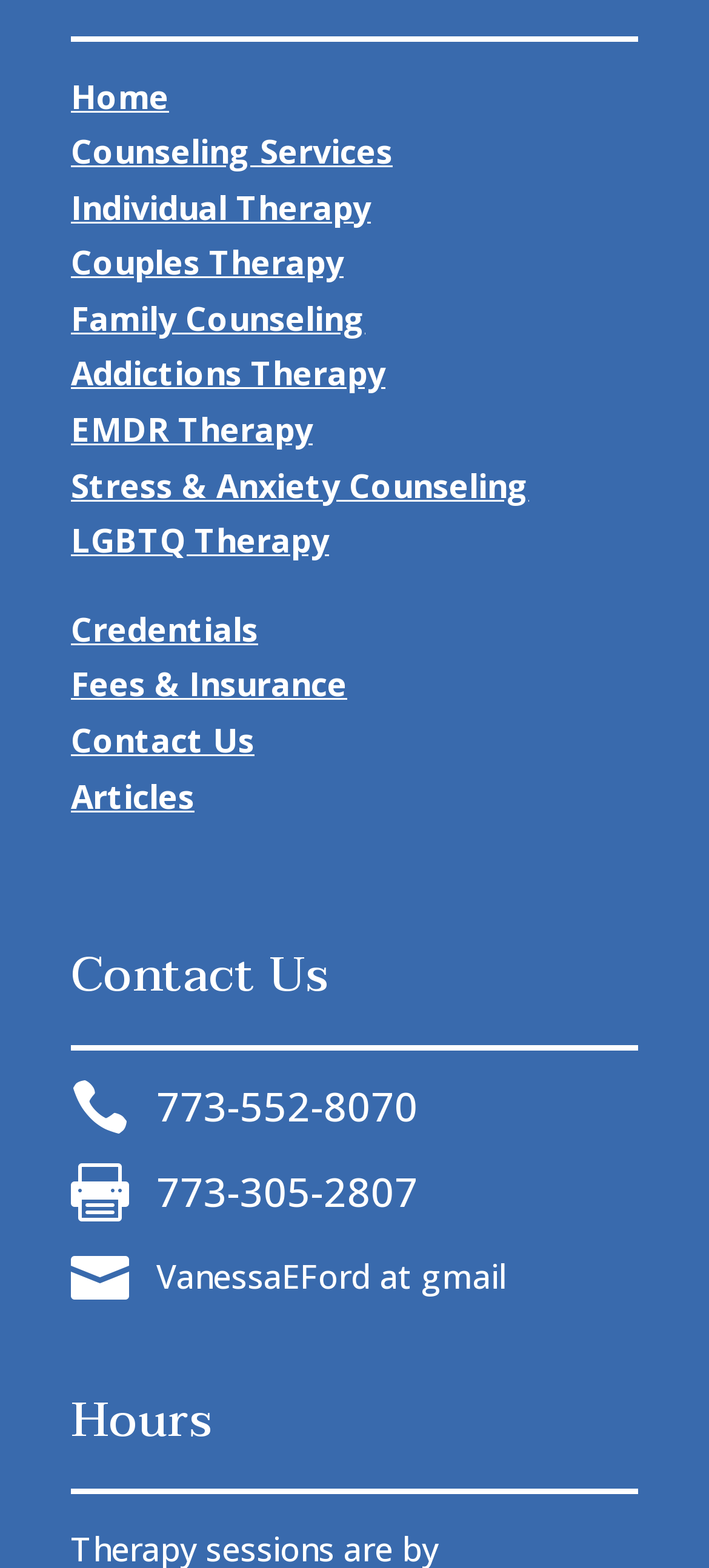Could you please study the image and provide a detailed answer to the question:
What is the section title below the navigation menu?

The section title below the navigation menu is 'Contact Us' which is a heading element with a bounding box of [0.1, 0.604, 0.9, 0.655].